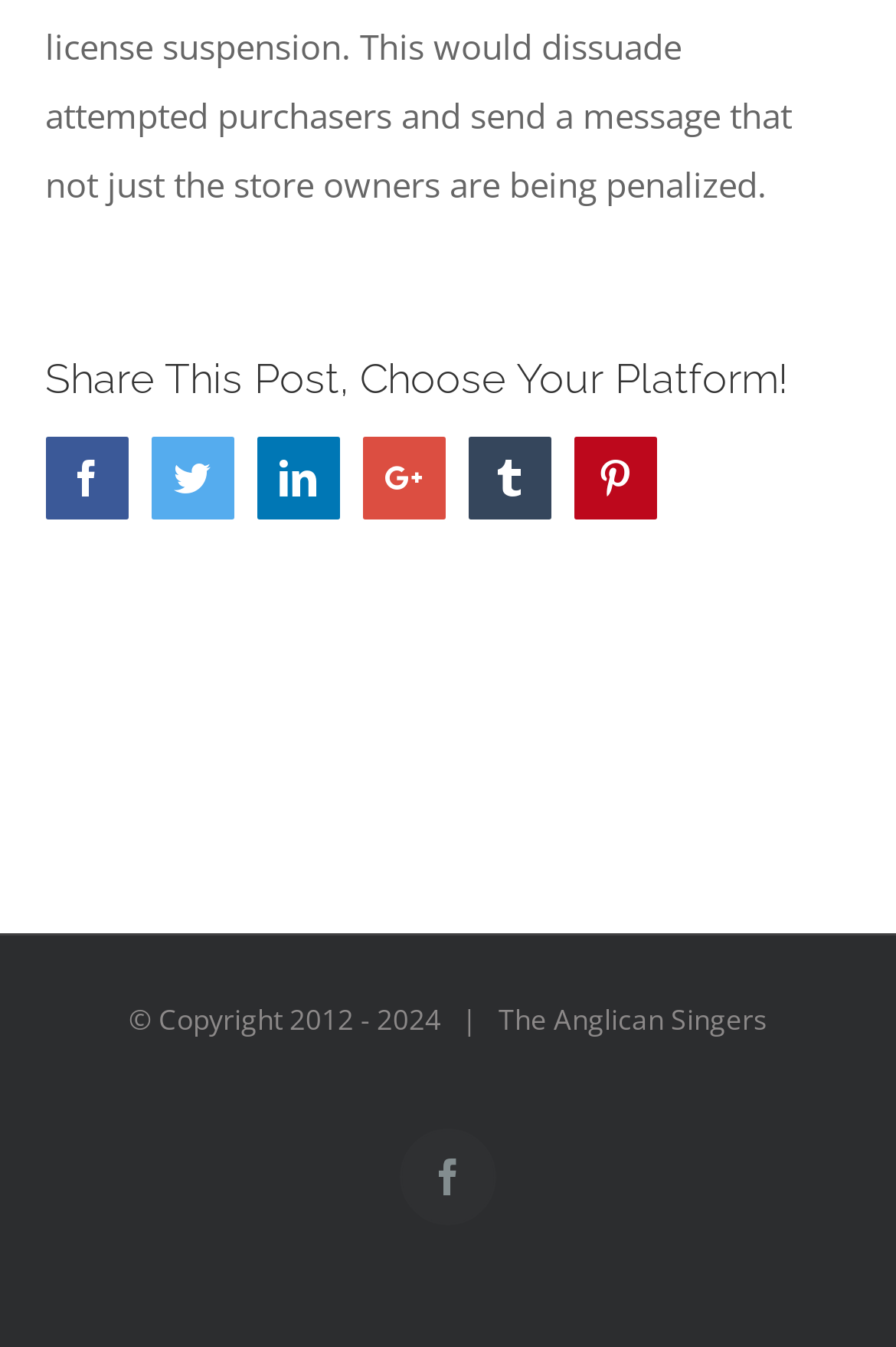How many links are available in the 'Share This Post' section? Based on the image, give a response in one word or a short phrase.

6